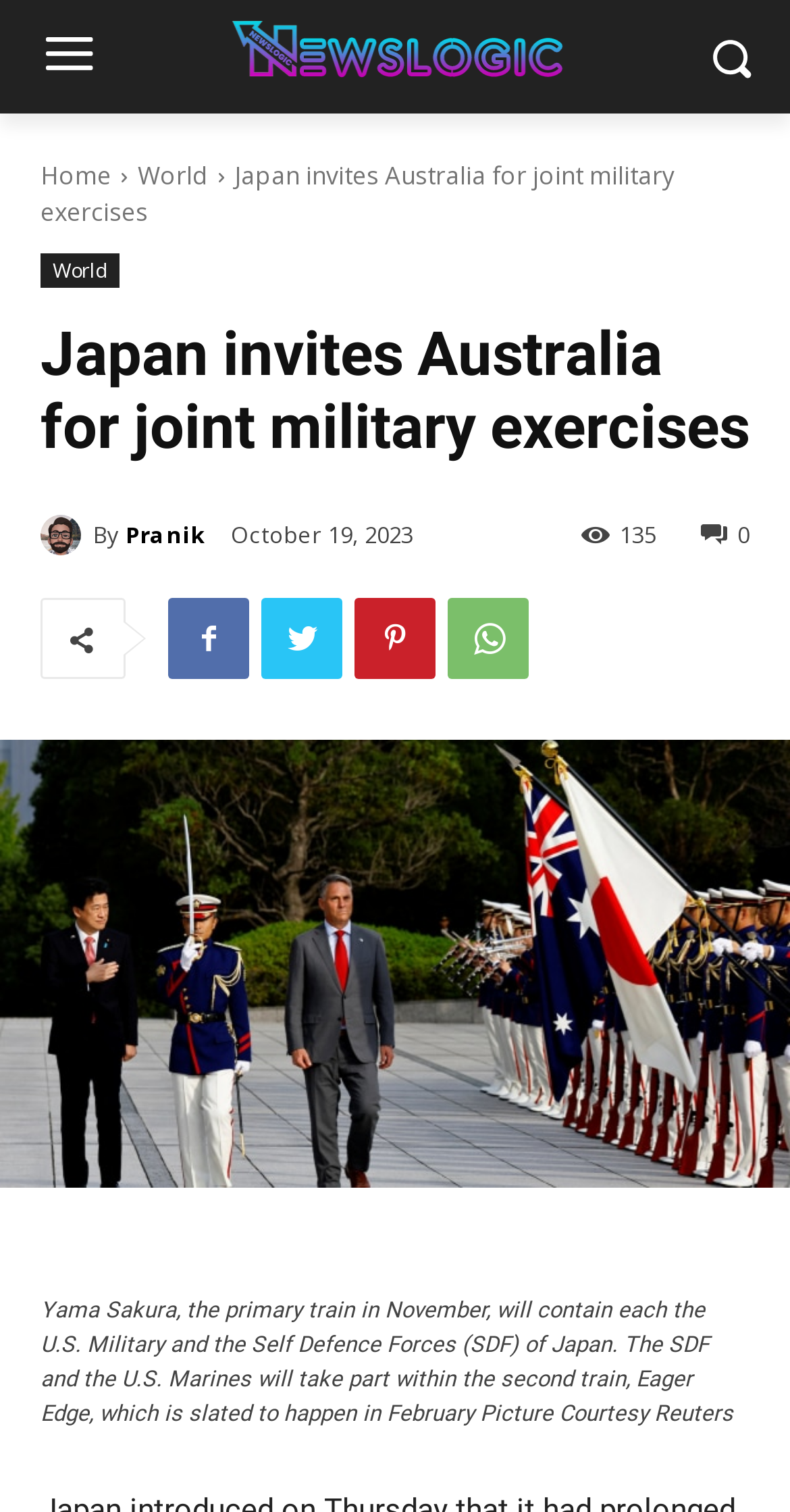Provide the bounding box coordinates of the area you need to click to execute the following instruction: "Click the Home link".

[0.051, 0.105, 0.141, 0.127]